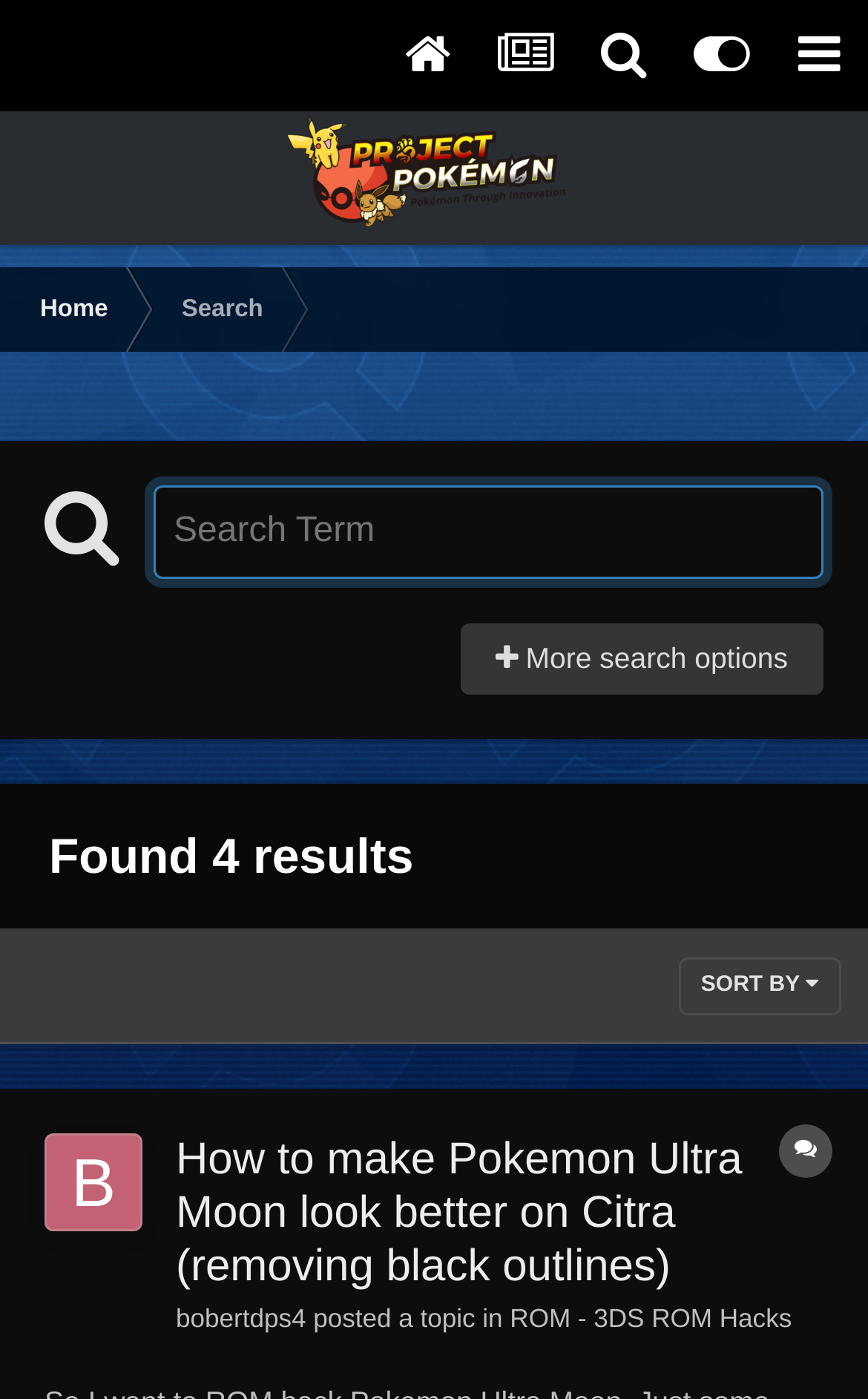What is the category of the first topic?
Please give a detailed and elaborate explanation in response to the question.

The answer can be found in the link element 'ROM - 3DS ROM Hacks' which is located below the topic title of the first search result.